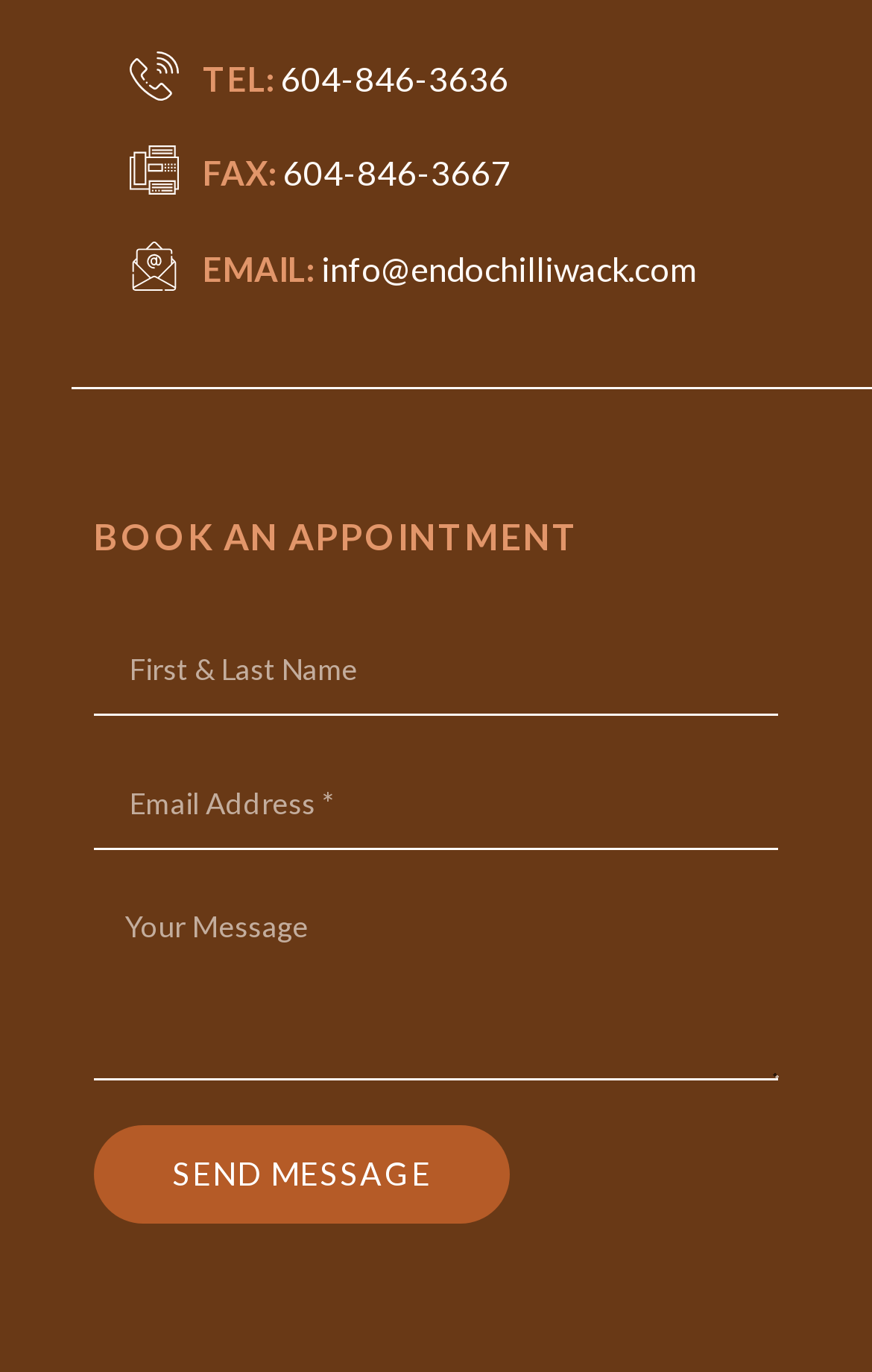What is the email address to contact?
Please provide an in-depth and detailed response to the question.

I found the email address by looking at the link element with the text 'EMAIL: info@endochilliwack.com' which is located at the top of the page.